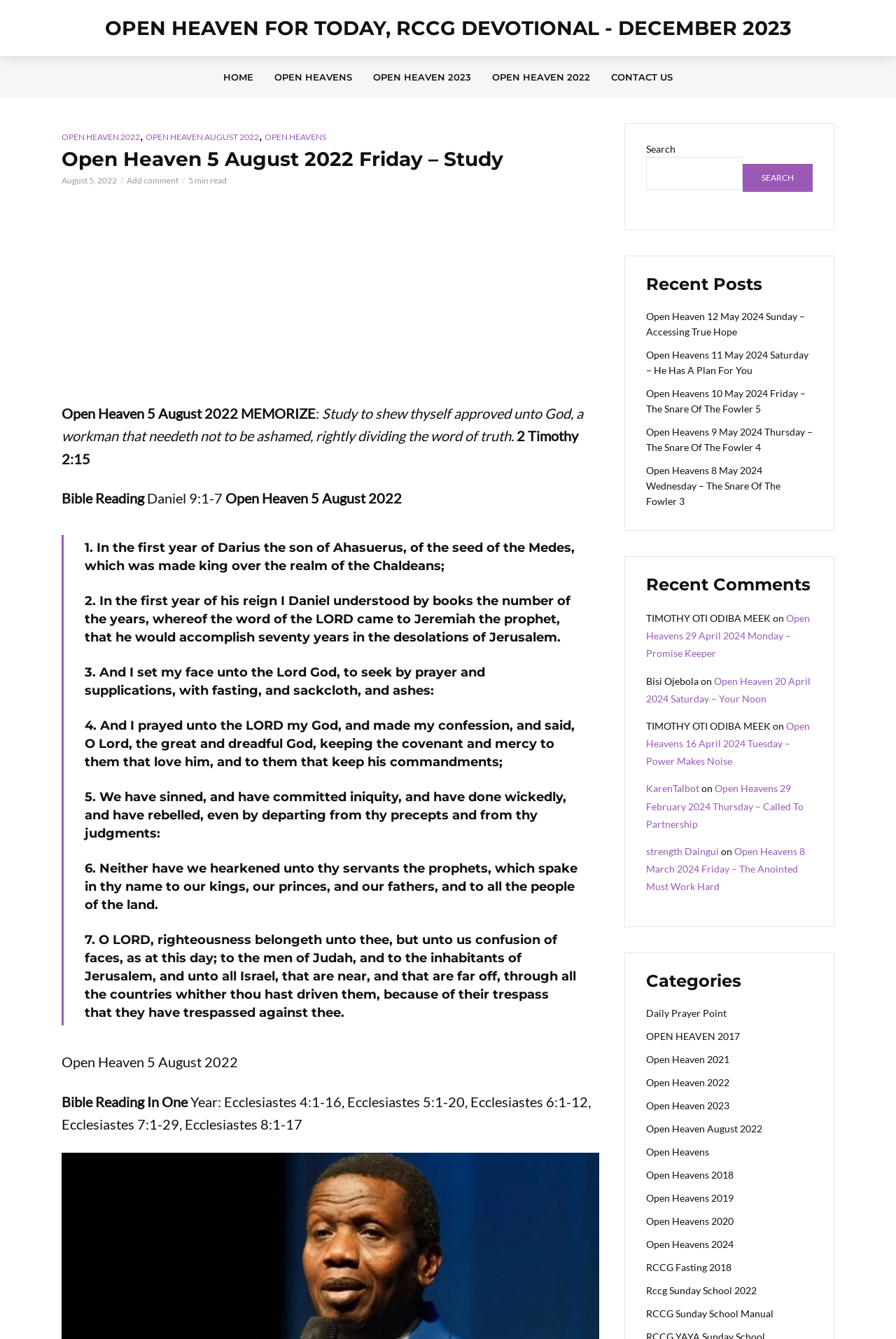Identify the bounding box coordinates of the specific part of the webpage to click to complete this instruction: "Search for something".

[0.721, 0.117, 0.829, 0.142]